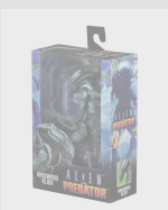Answer this question using a single word or a brief phrase:
What is the height of the figure?

approximately 9 inches